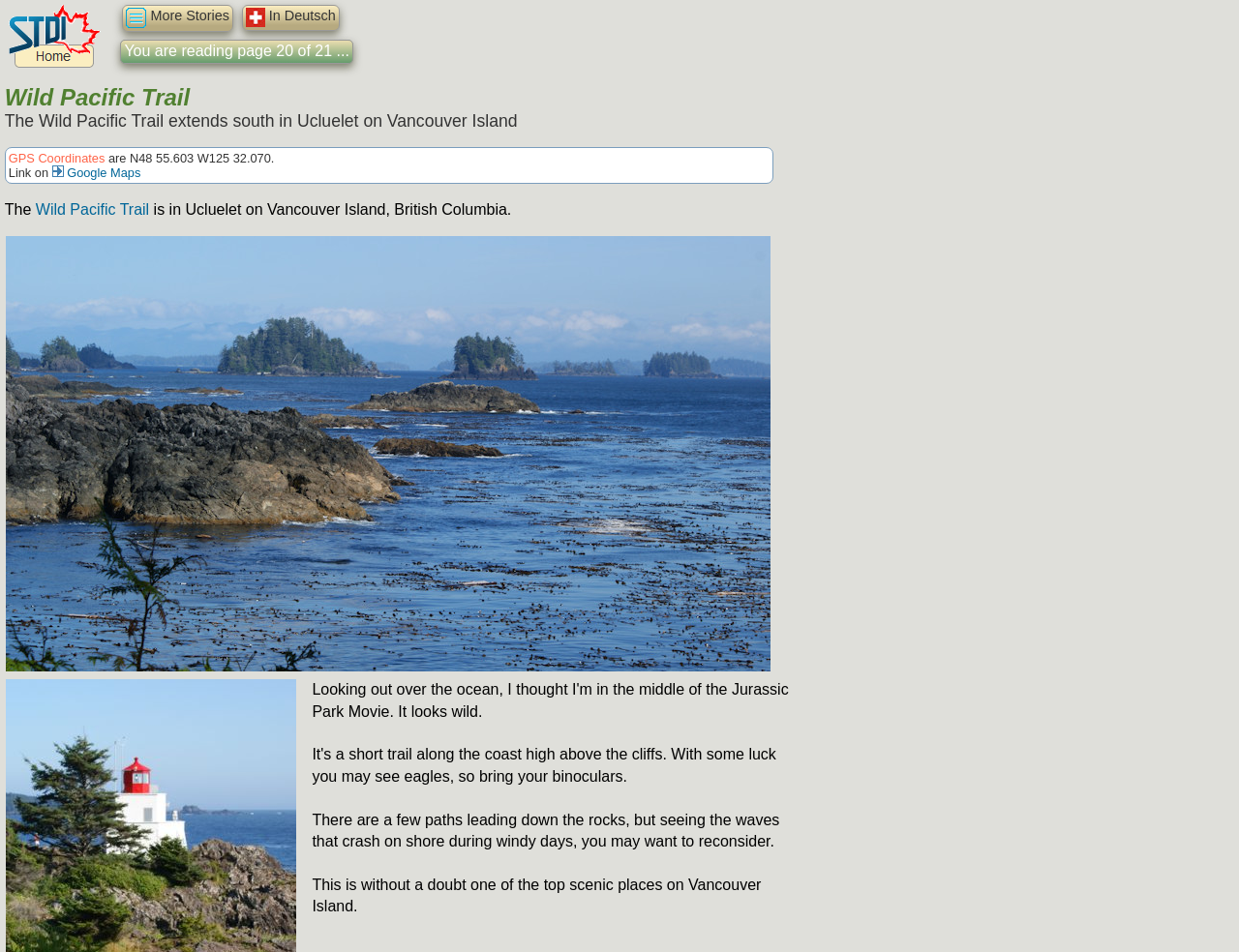Please provide a one-word or phrase answer to the question: 
What is the GPS coordinate of the Wild Pacific Trail?

N48 55.603 W125 32.070